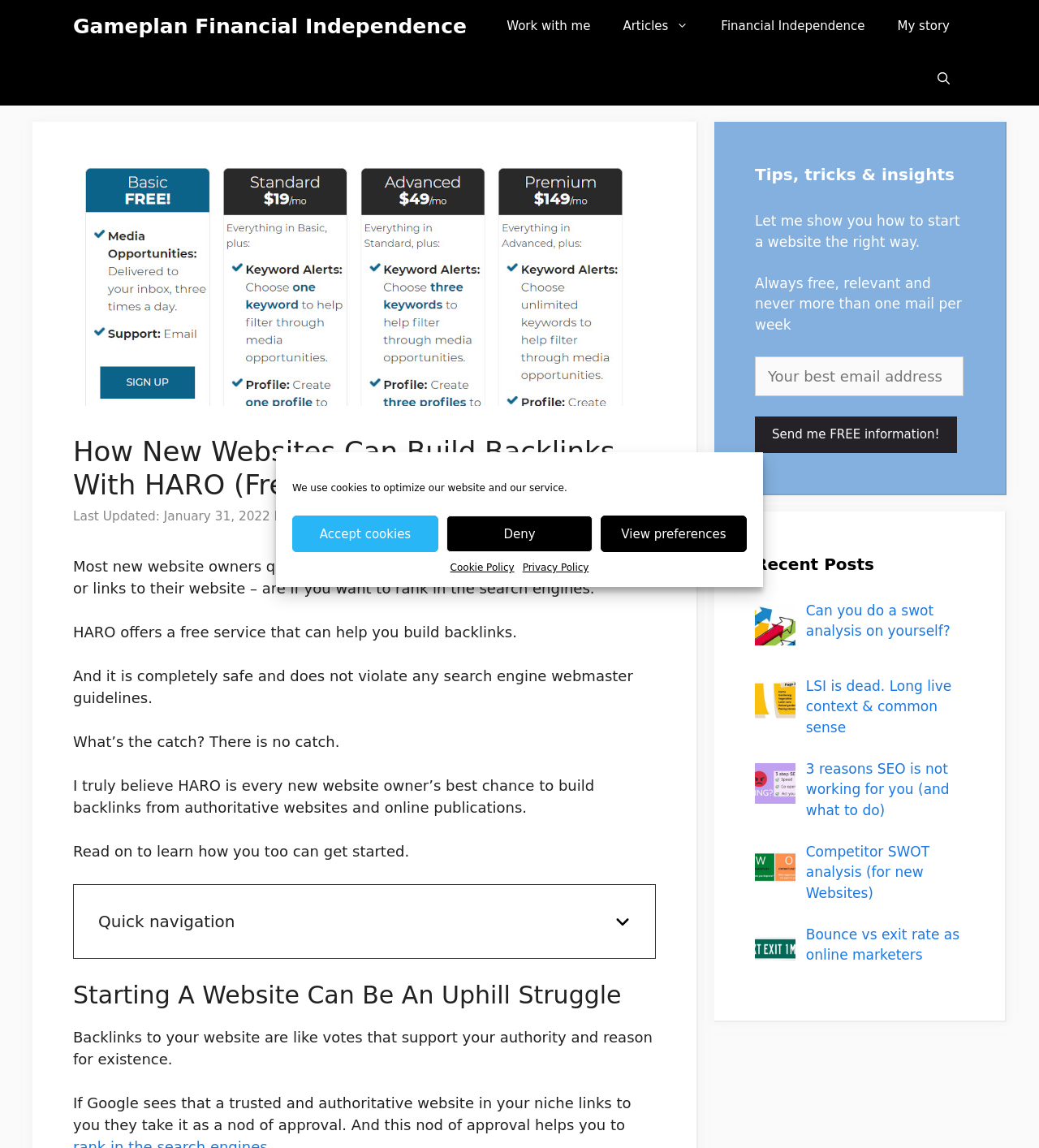Provide your answer to the question using just one word or phrase: What is the purpose of HARO?

Build backlinks